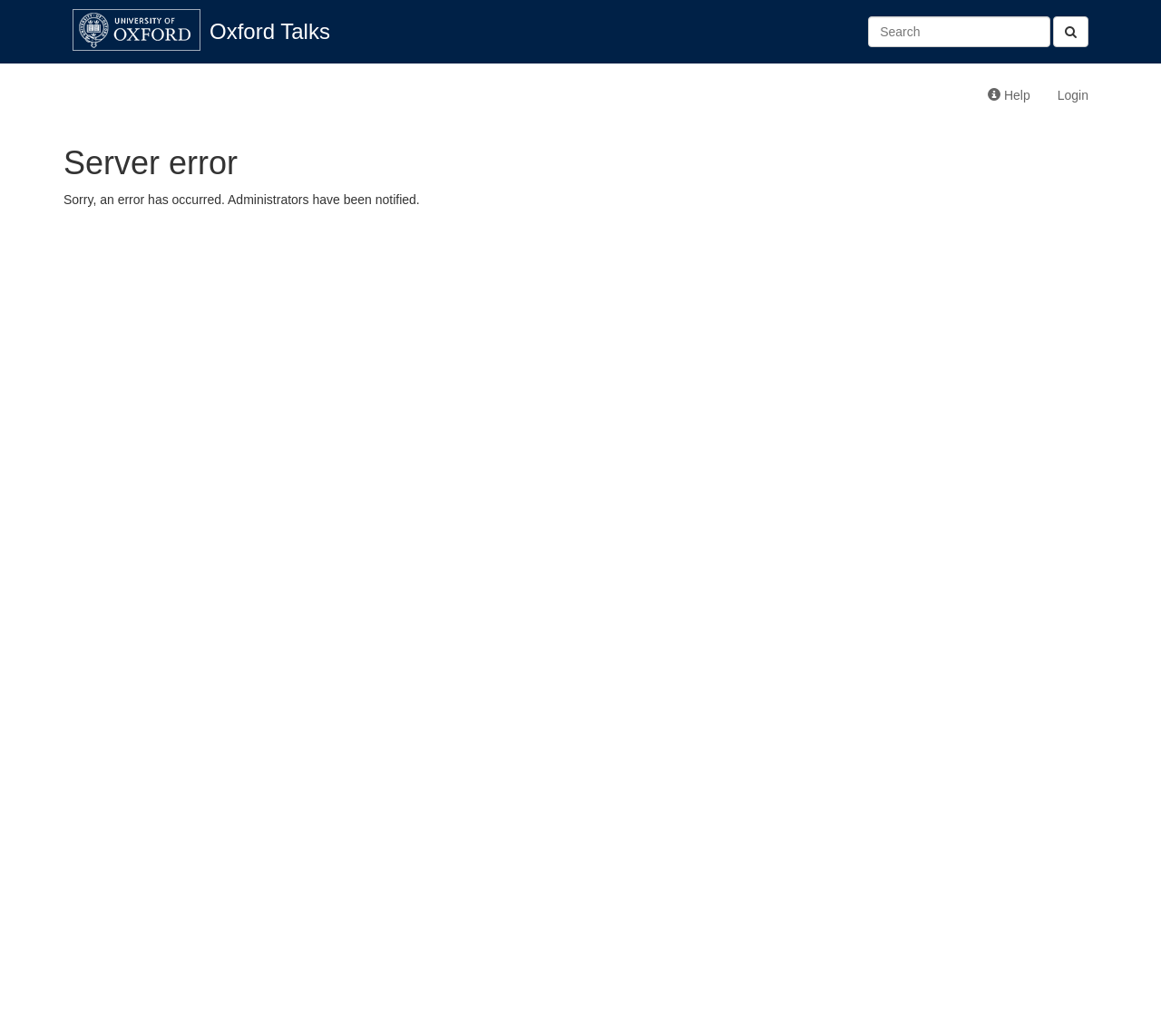Locate the bounding box of the UI element with the following description: "parent_node: ​".

[0.907, 0.016, 0.938, 0.046]